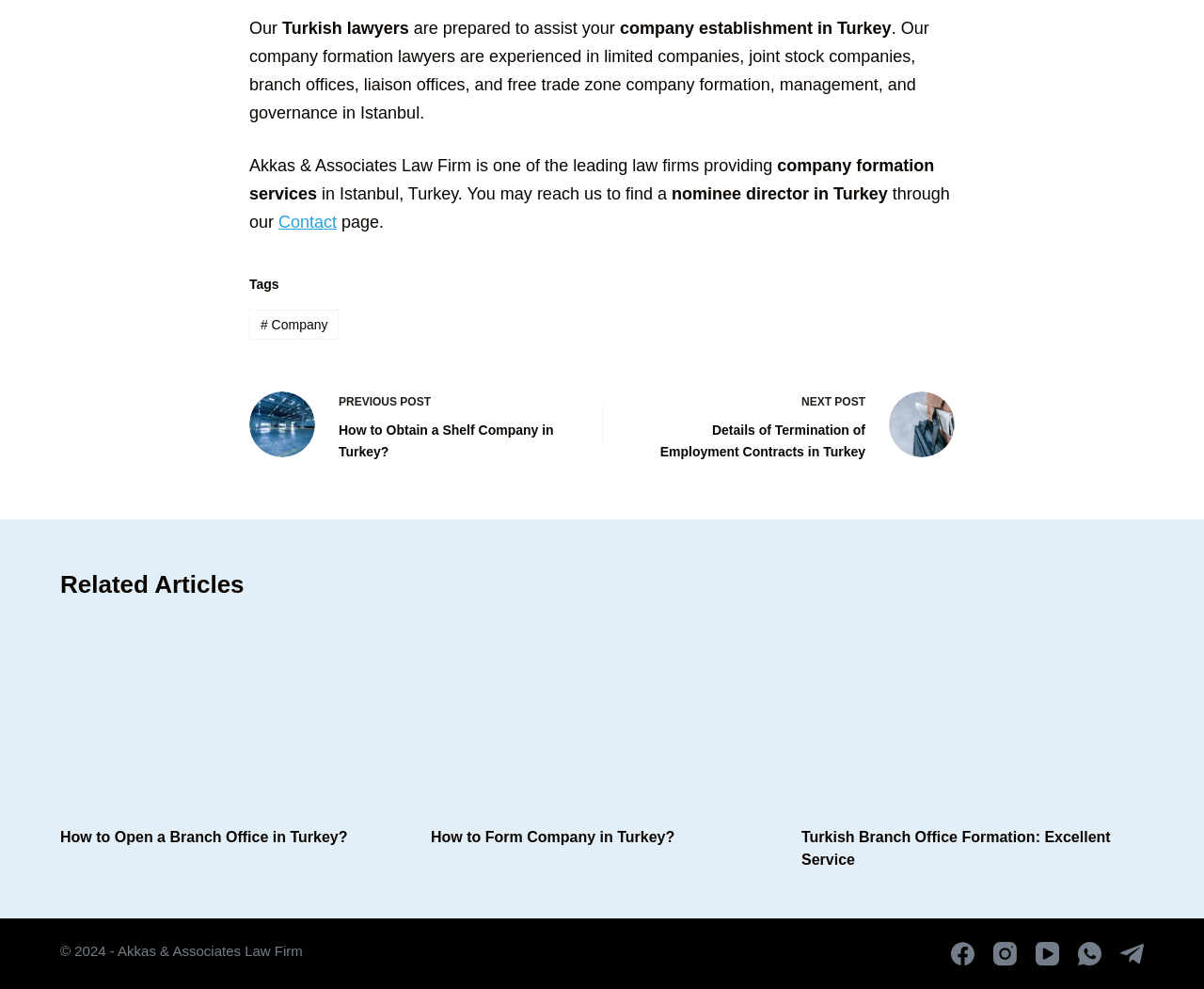Using the webpage screenshot, locate the HTML element that fits the following description and provide its bounding box: "# Company".

[0.207, 0.313, 0.282, 0.343]